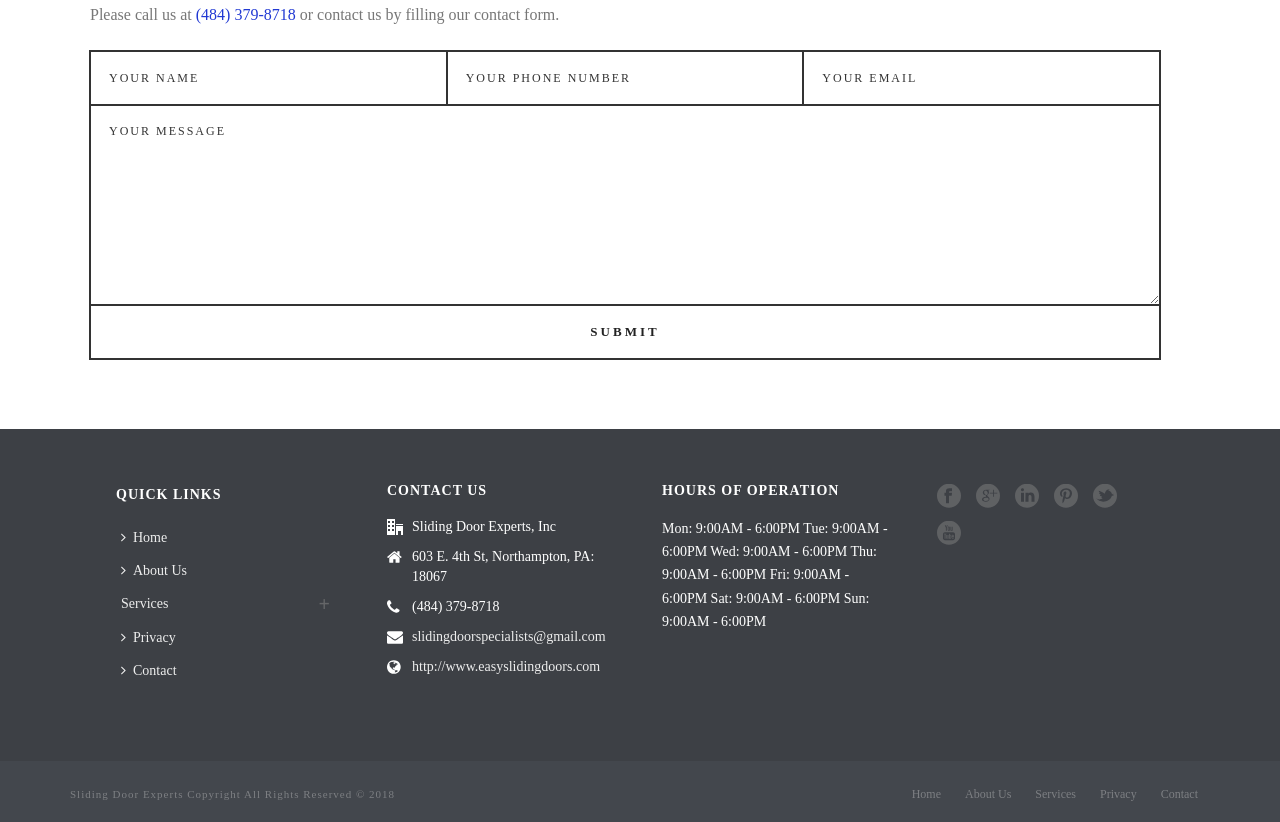Using the given element description, provide the bounding box coordinates (top-left x, top-left y, bottom-right x, bottom-right y) for the corresponding UI element in the screenshot: About Us

[0.091, 0.674, 0.158, 0.715]